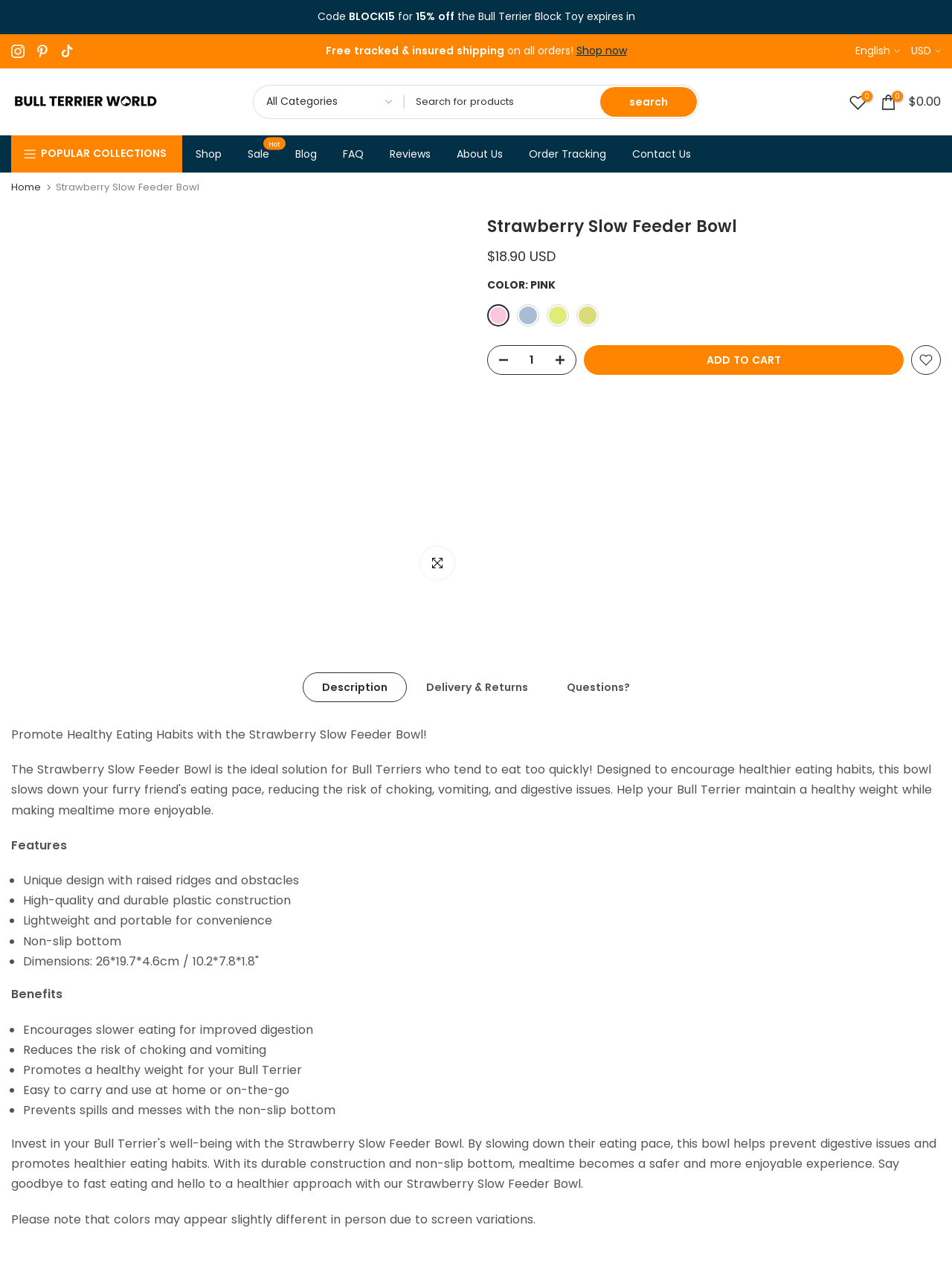Give a one-word or phrase response to the following question: What is the purpose of the product?

Promote healthier eating habits